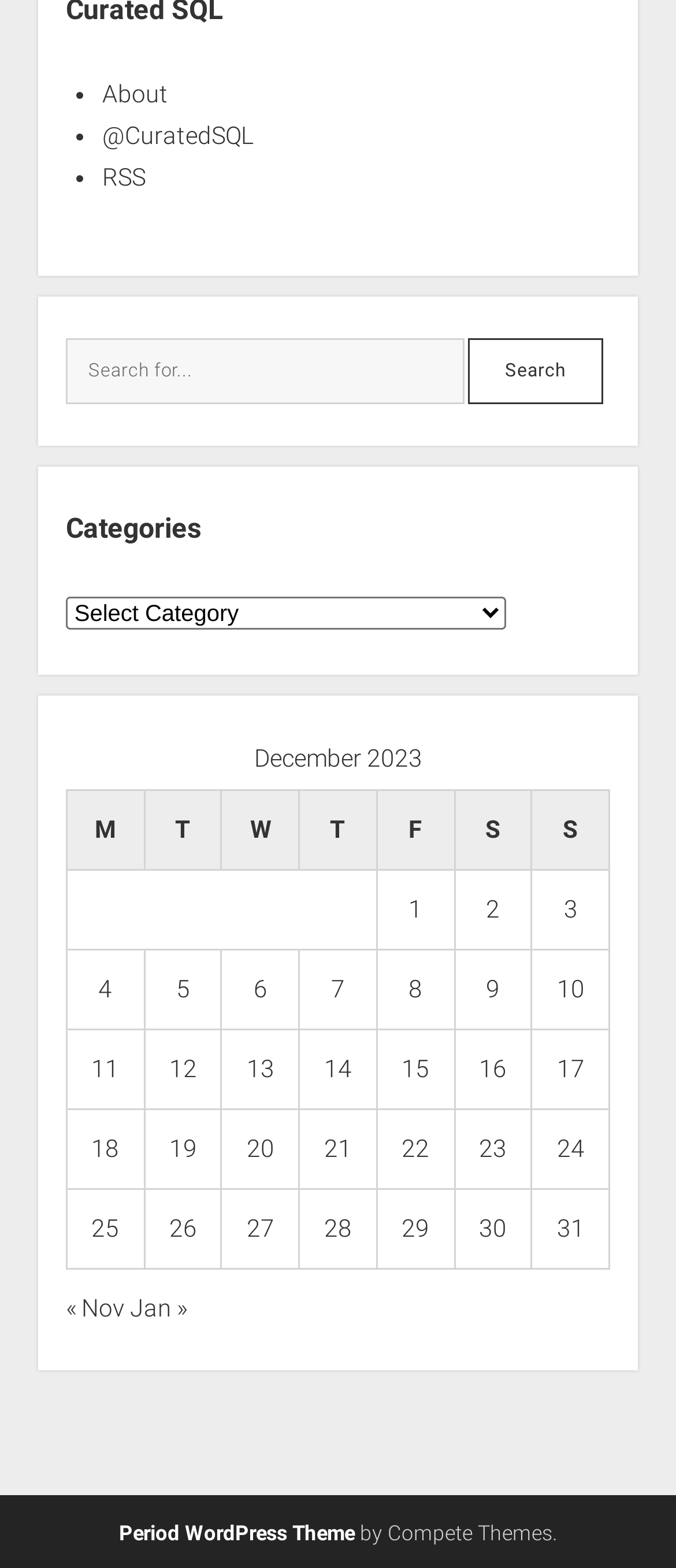Identify the coordinates of the bounding box for the element described below: "Jan »". Return the coordinates as four float numbers between 0 and 1: [left, top, right, bottom].

[0.192, 0.825, 0.277, 0.843]